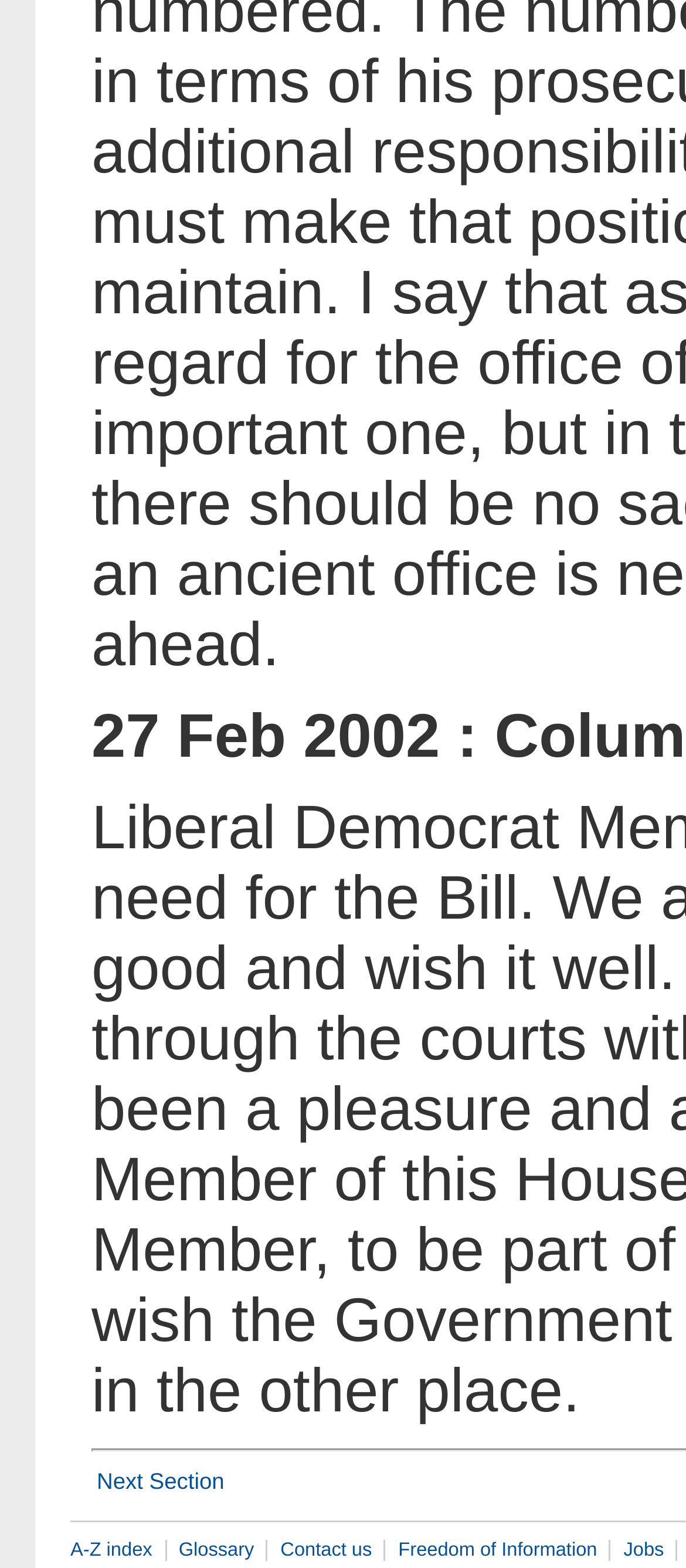Bounding box coordinates are specified in the format (top-left x, top-left y, bottom-right x, bottom-right y). All values are floating point numbers bounded between 0 and 1. Please provide the bounding box coordinate of the region this sentence describes: Freedom of Information

[0.563, 0.982, 0.888, 0.996]